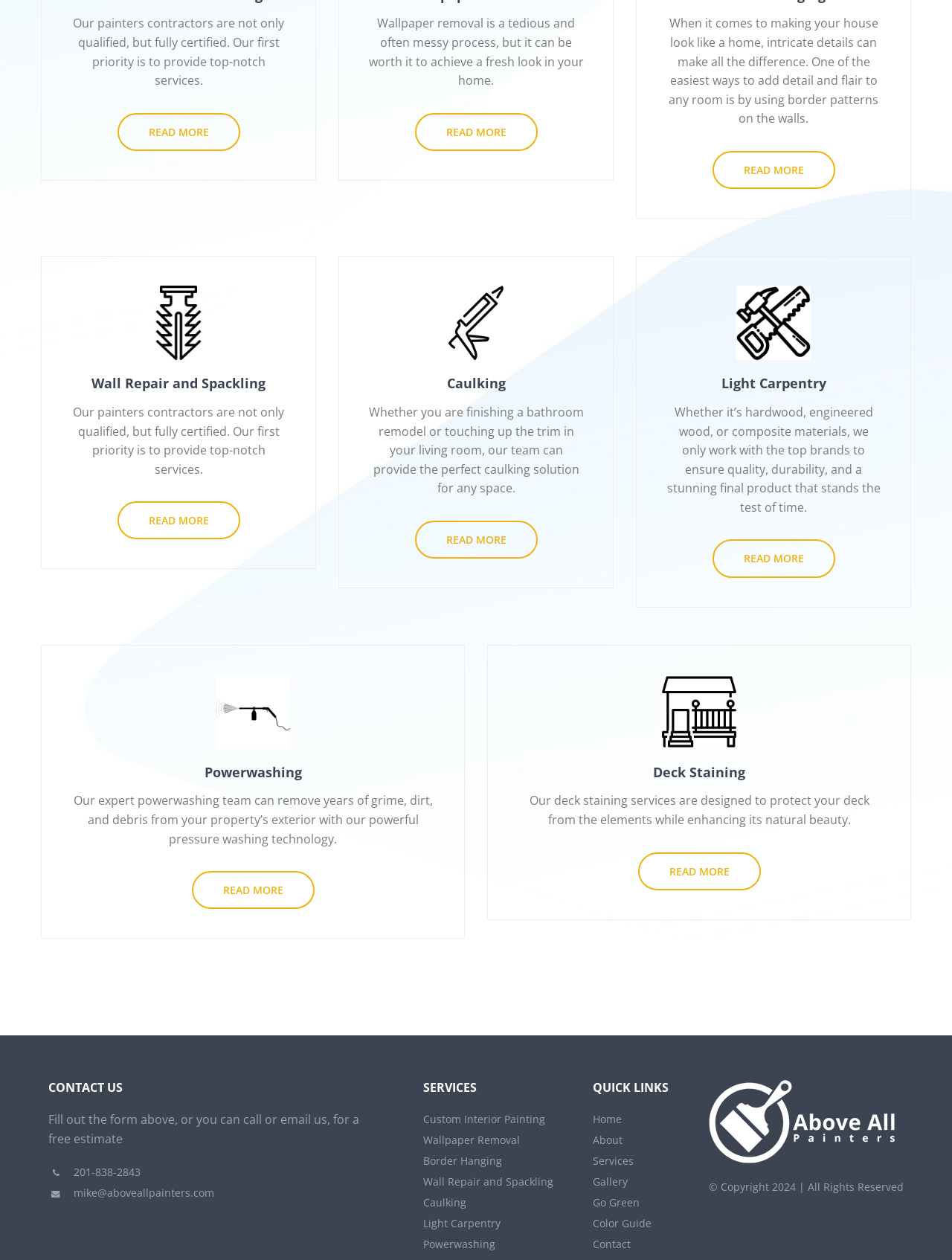What services does the company offer?
Based on the visual, give a brief answer using one word or a short phrase.

Multiple services